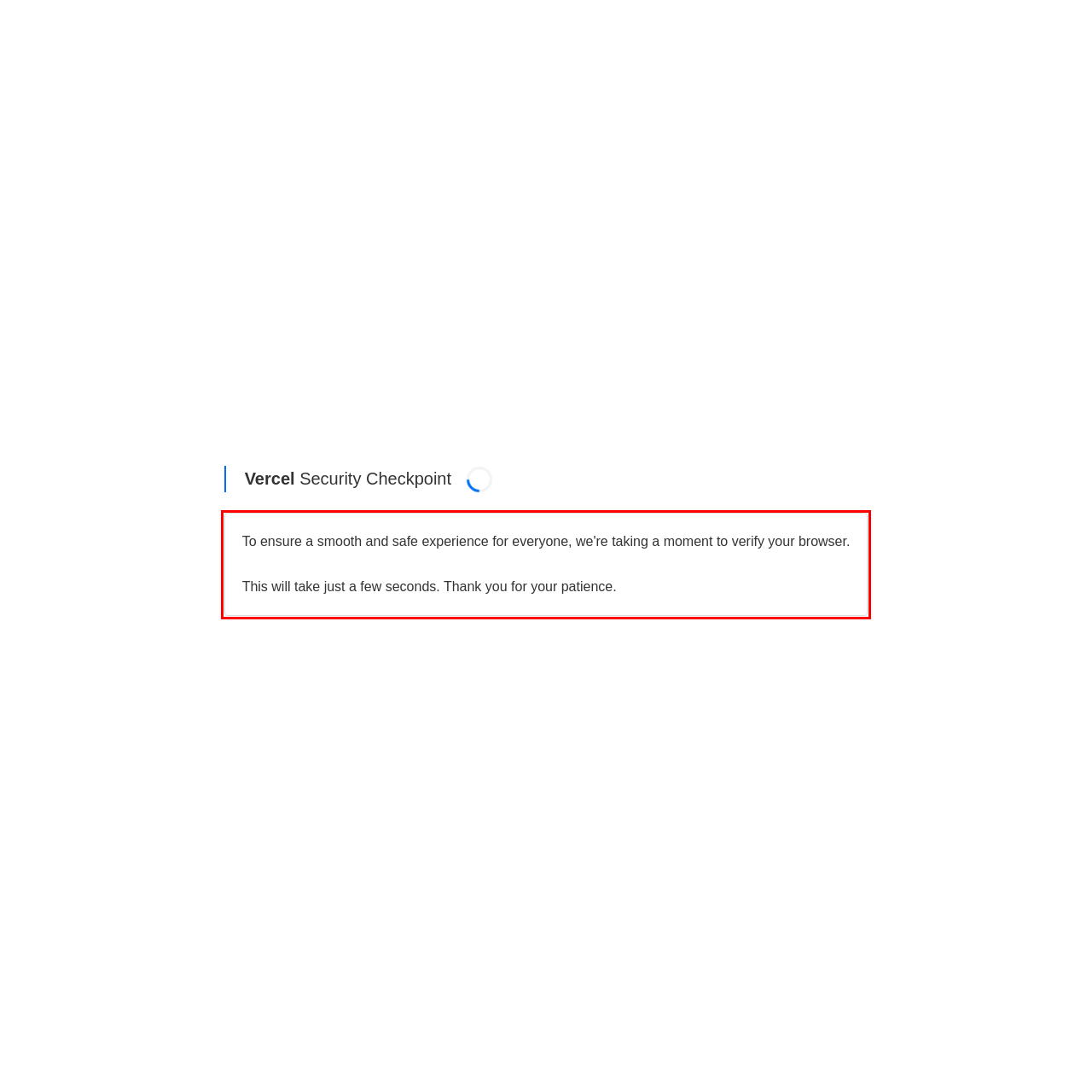You are looking at a screenshot of a webpage with a red rectangle bounding box. Use OCR to identify and extract the text content found inside this red bounding box.

To ensure a smooth and safe experience for everyone, we're taking a moment to verify your browser. This will take just a few seconds. Thank you for your patience.